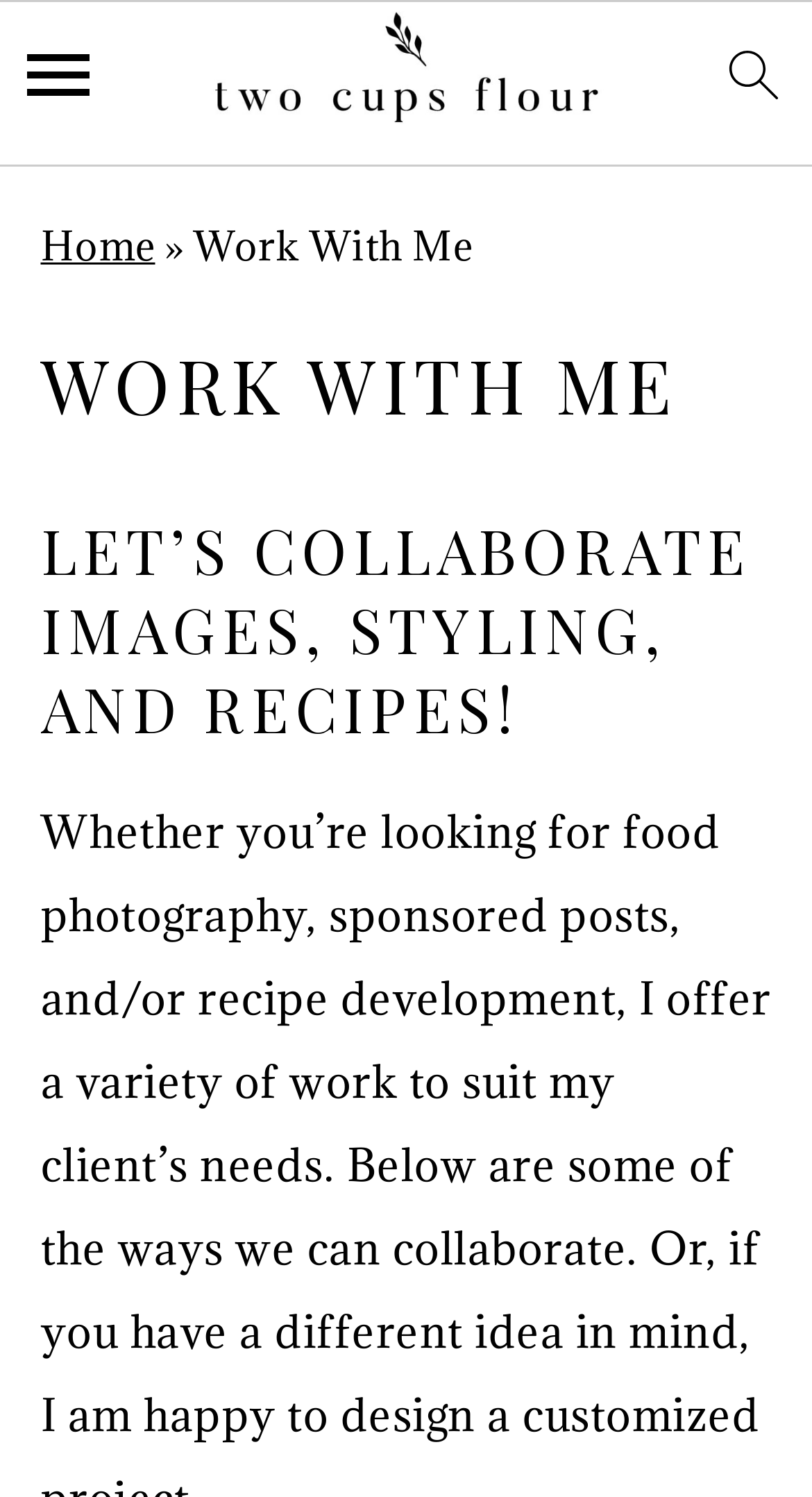What type of content is being offered on this webpage?
Examine the image and give a concise answer in one word or a short phrase.

Food-related services